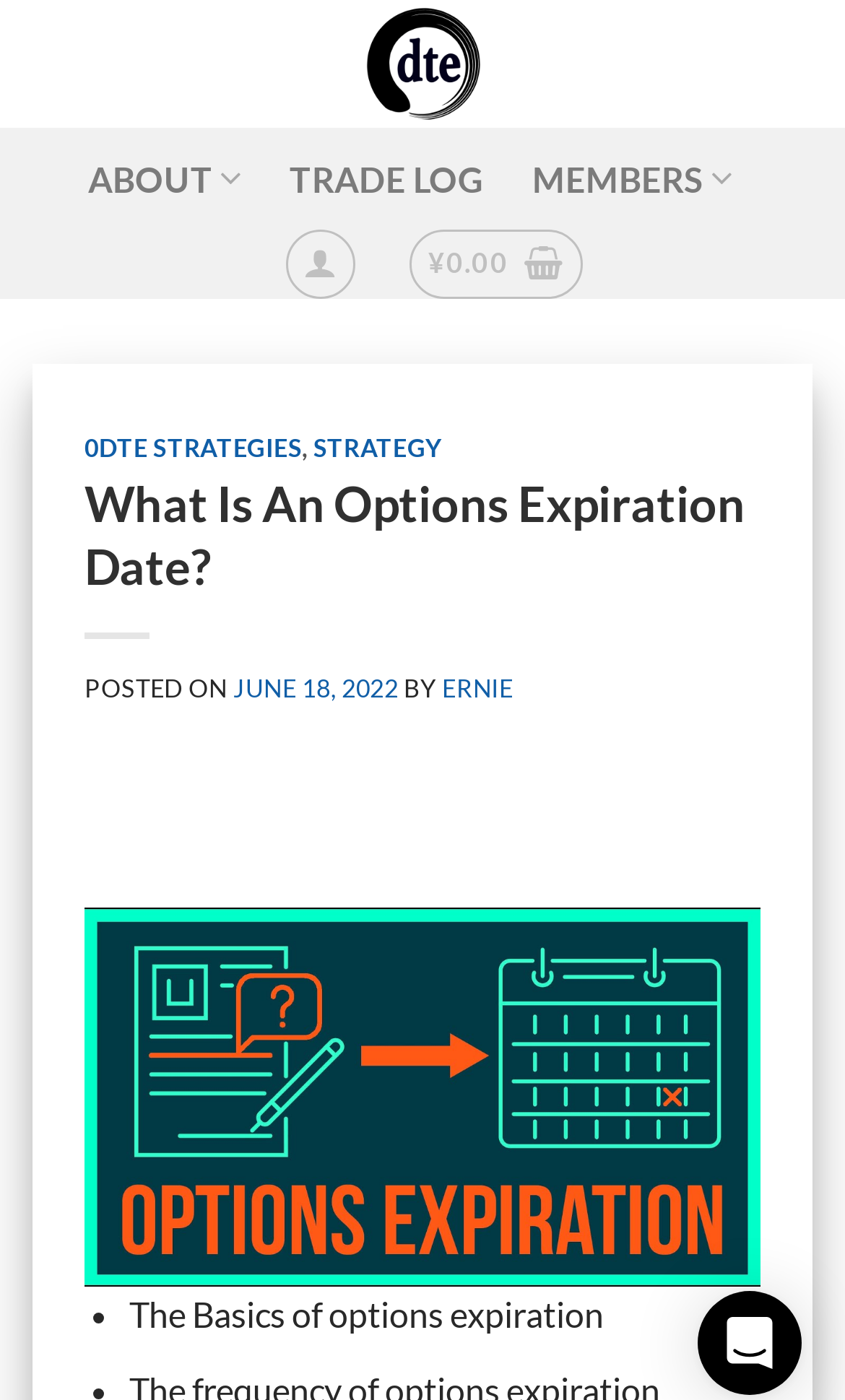Please locate the bounding box coordinates of the element's region that needs to be clicked to follow the instruction: "open intercom messenger". The bounding box coordinates should be provided as four float numbers between 0 and 1, i.e., [left, top, right, bottom].

[0.826, 0.922, 0.949, 0.996]